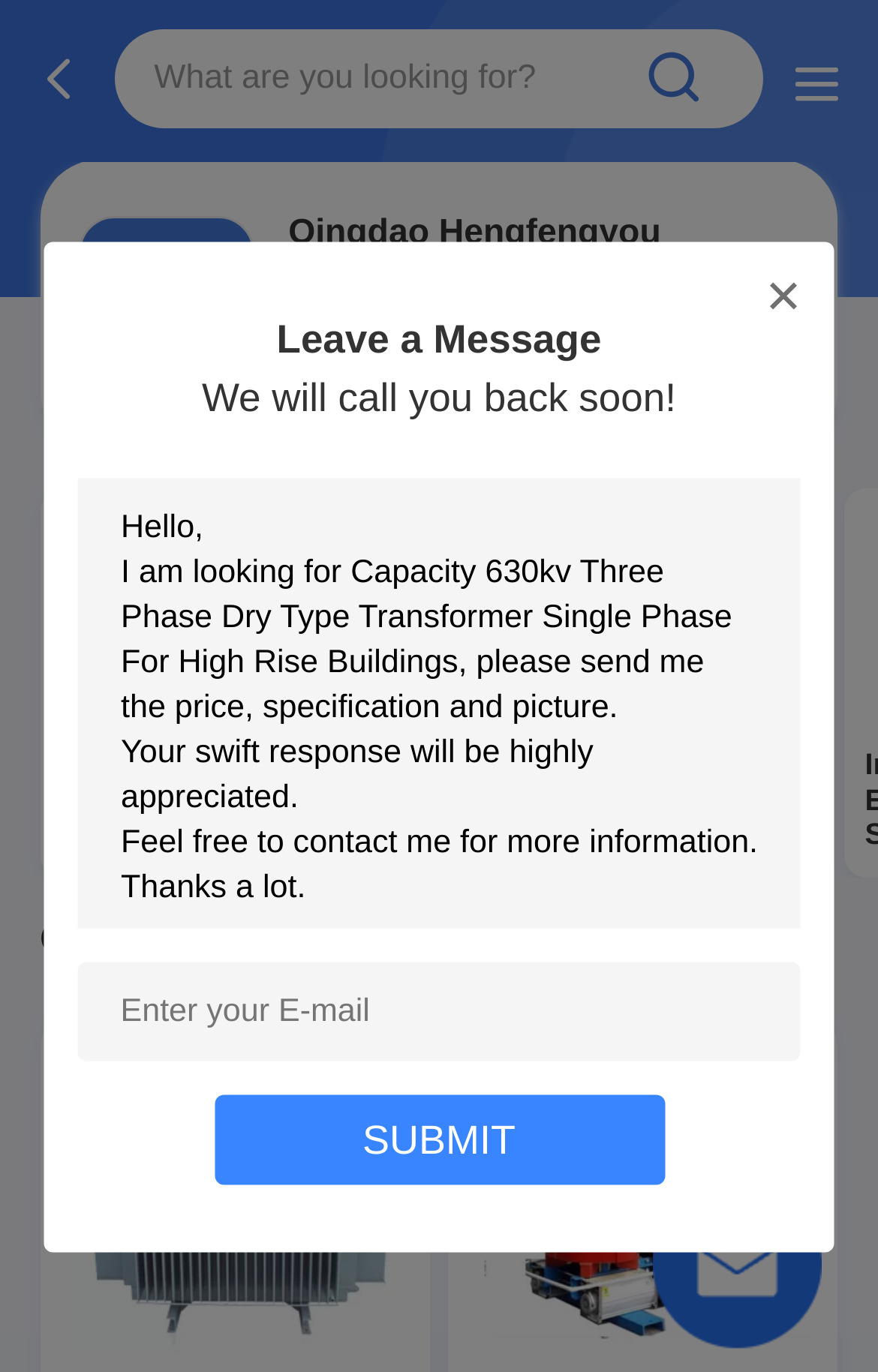Answer the following query concisely with a single word or phrase:
Is the company a verified supplier?

Yes